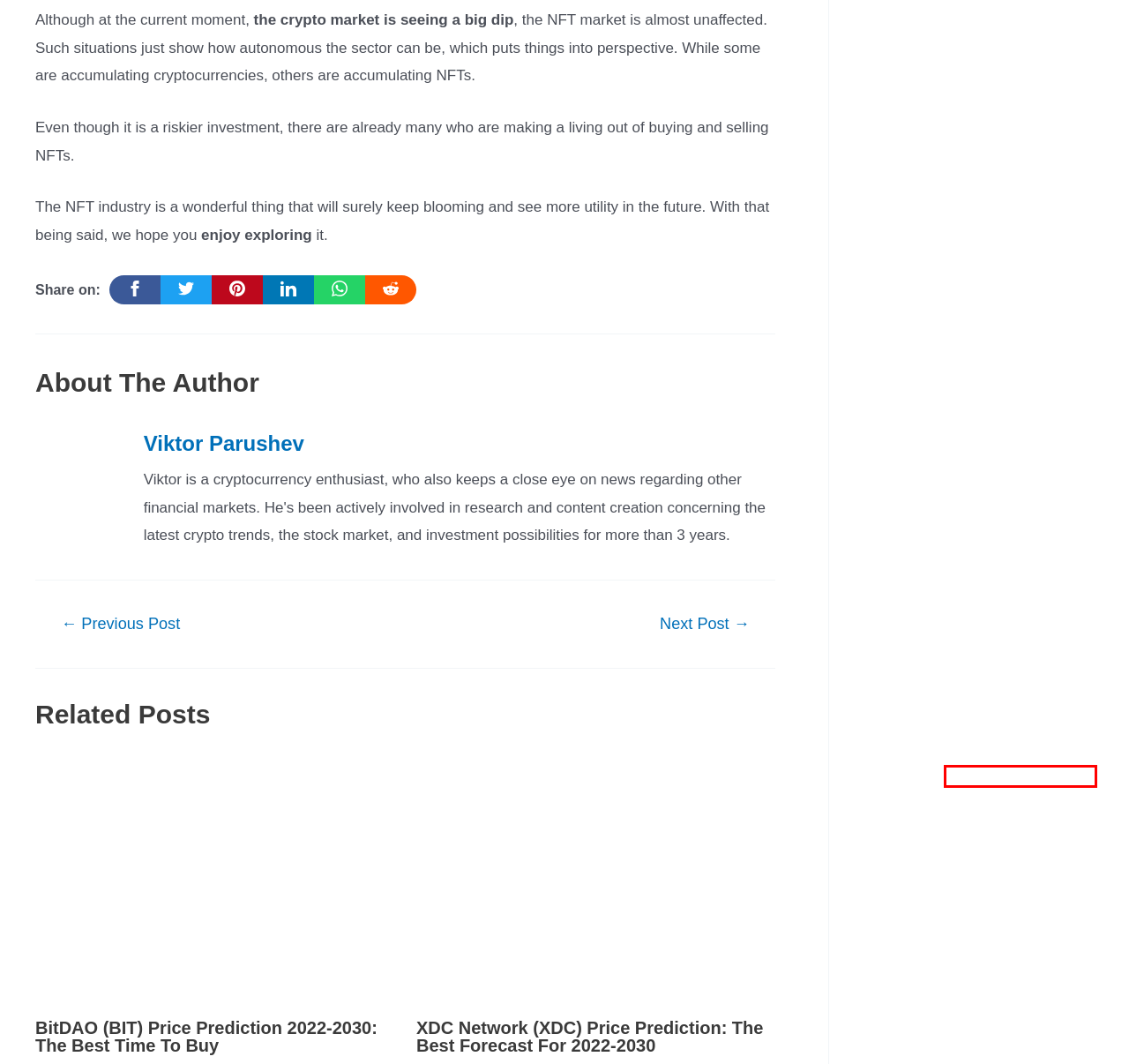Observe the screenshot of a webpage with a red bounding box around an element. Identify the webpage description that best fits the new page after the element inside the bounding box is clicked. The candidates are:
A. Our Review Process
B. Why Trust Us
C. Chainlink Price Prediction: Expert Research On LINK - Coinstatics
D. Chia (XCH) Price Prediction 2022-2030: The Best Time To Buy
E. Coinstatics - Latest Crypto, Stocks, NFTs News
F. BitDAO (BIT) Price Prediction 2022-2030: The Best Time To Buy
G. Contact Us - MotivationGrid.com
H. Responsible Investing

H